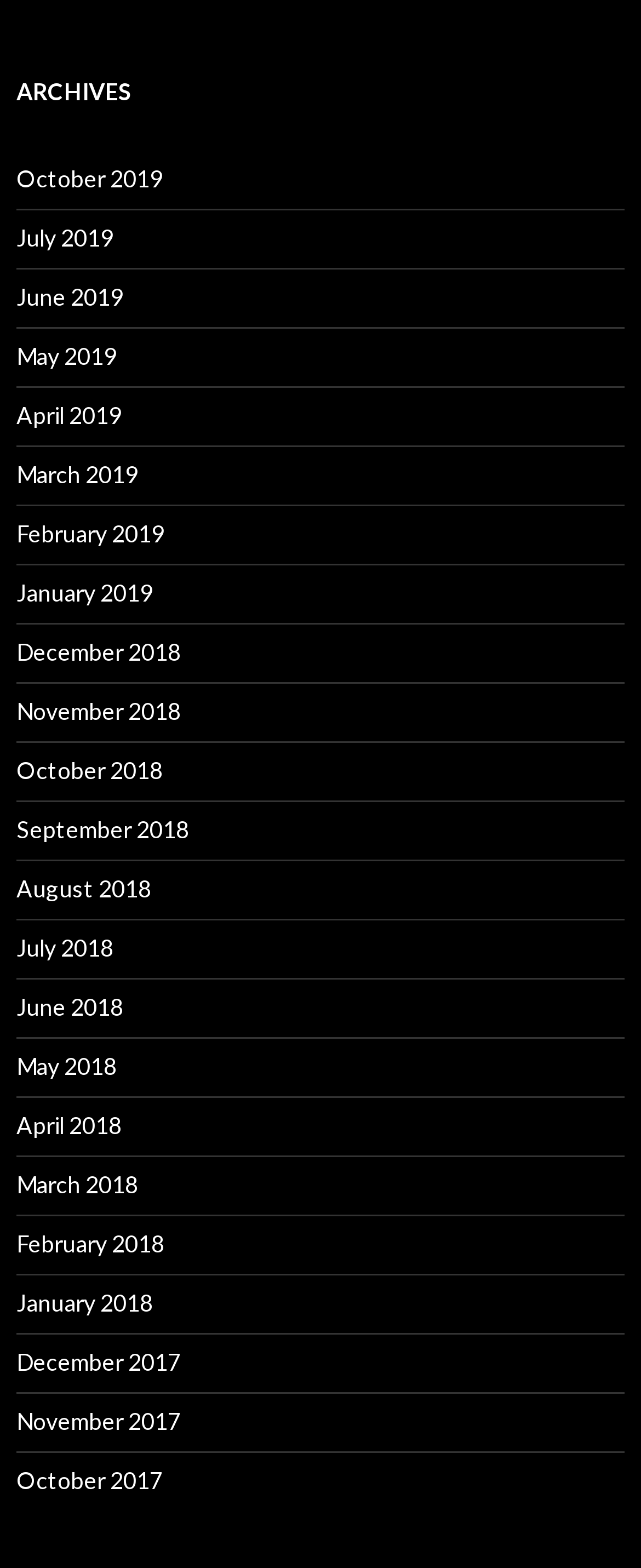Using the information in the image, give a comprehensive answer to the question: 
What is the pattern of the months in the archives section?

The pattern of the months in the archives section is monthly, with each link representing a month from October 2019 to October 2017, in a chronological order.